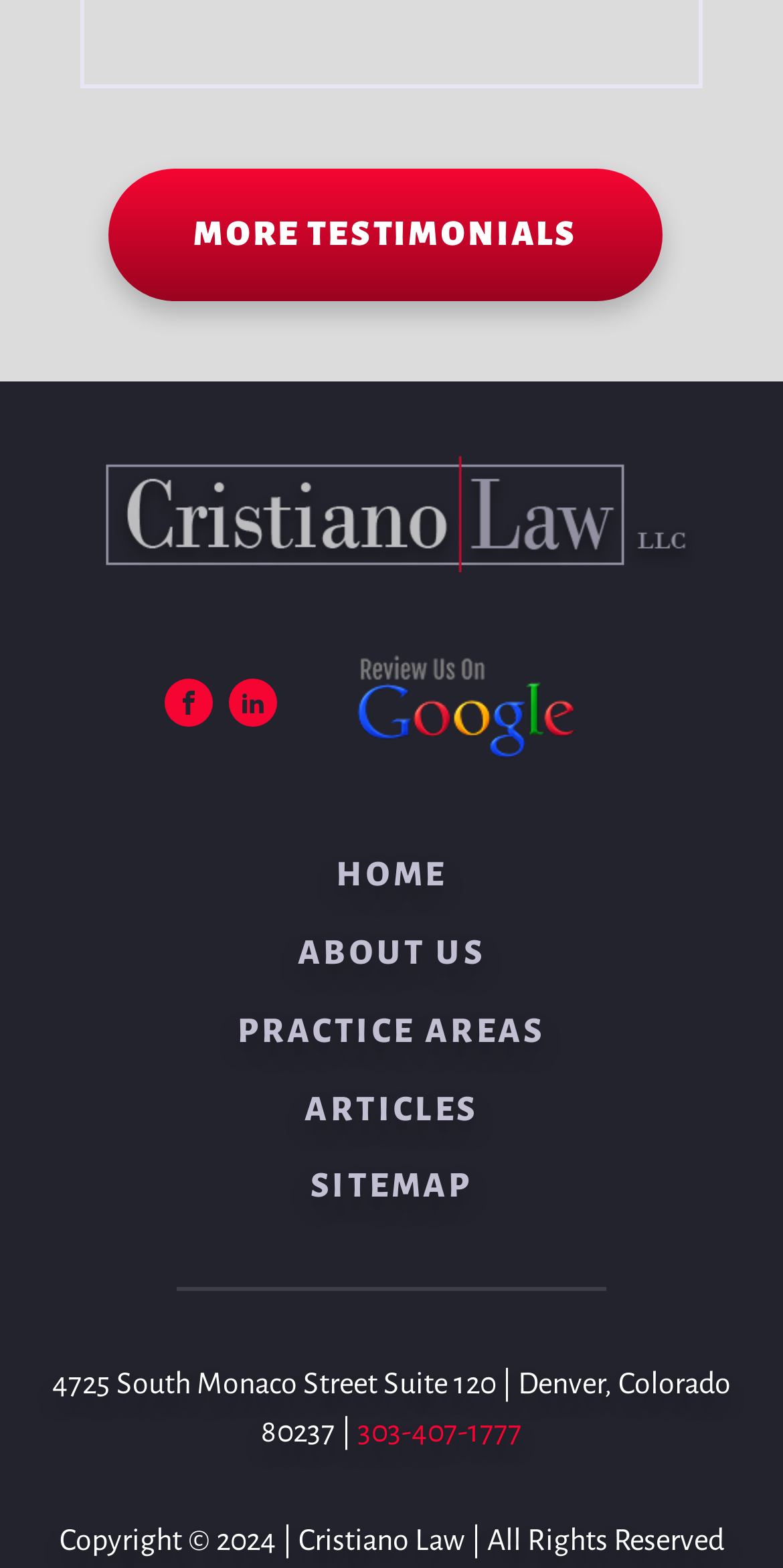How many navigation links are there?
Based on the image, answer the question with a single word or brief phrase.

5